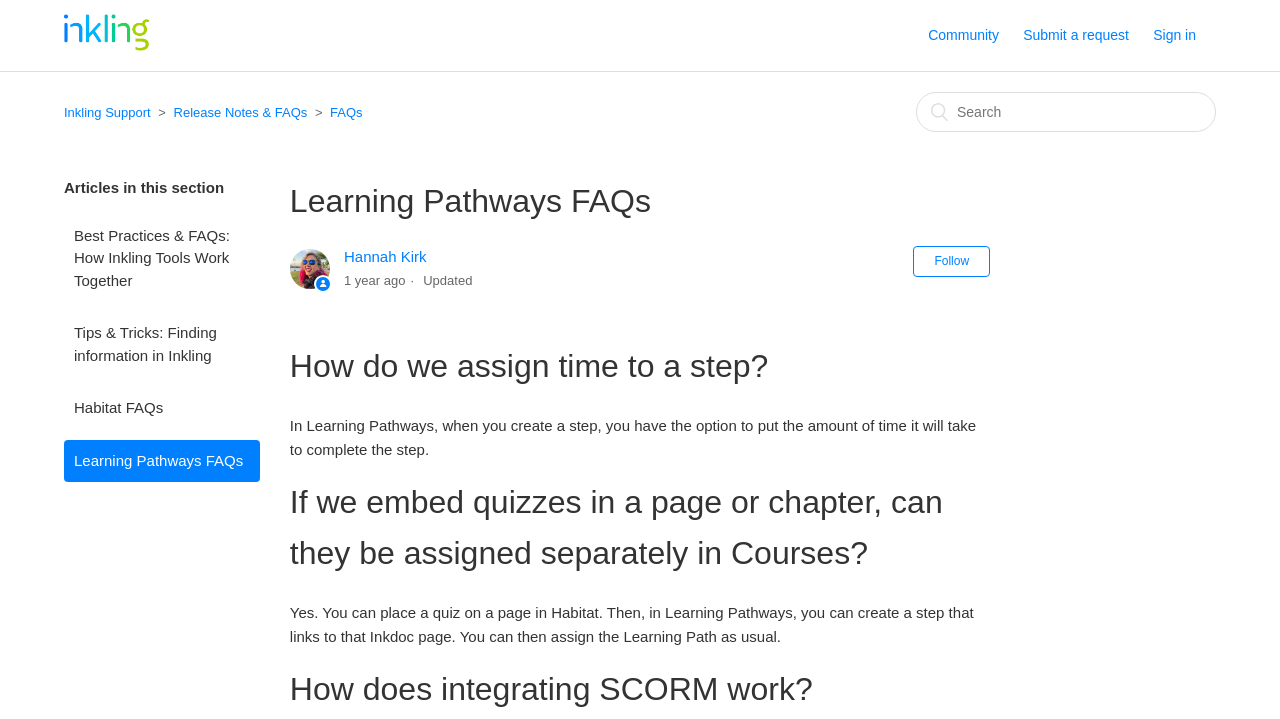Generate the text content of the main heading of the webpage.

Learning Pathways FAQs